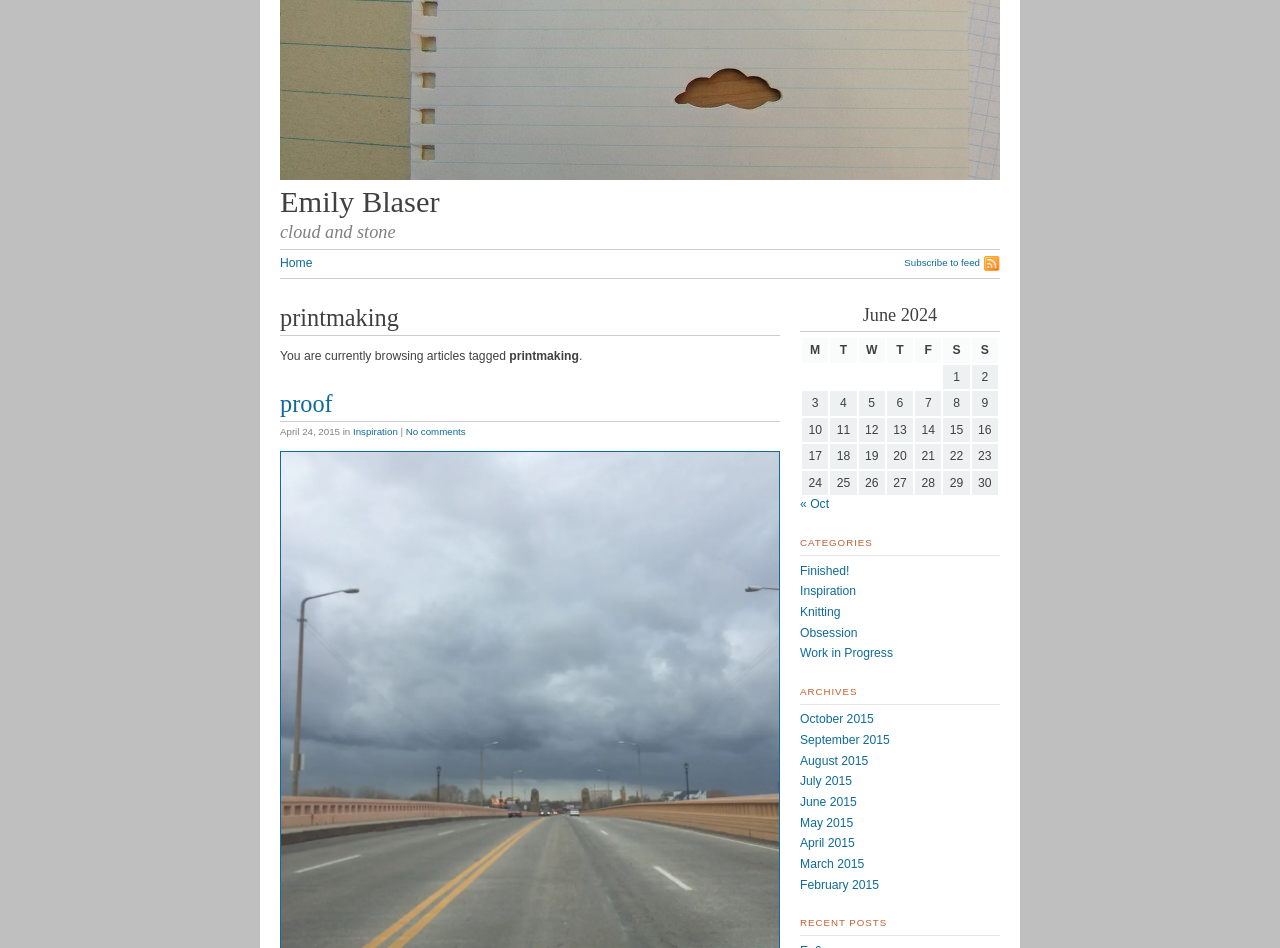What is the current month being displayed?
Answer the question with a detailed explanation, including all necessary information.

The current month being displayed can be found in the table element with the caption 'June 2024', which is located in the middle of the webpage, suggesting that the webpage is displaying a calendar or schedule for the month of June 2024.